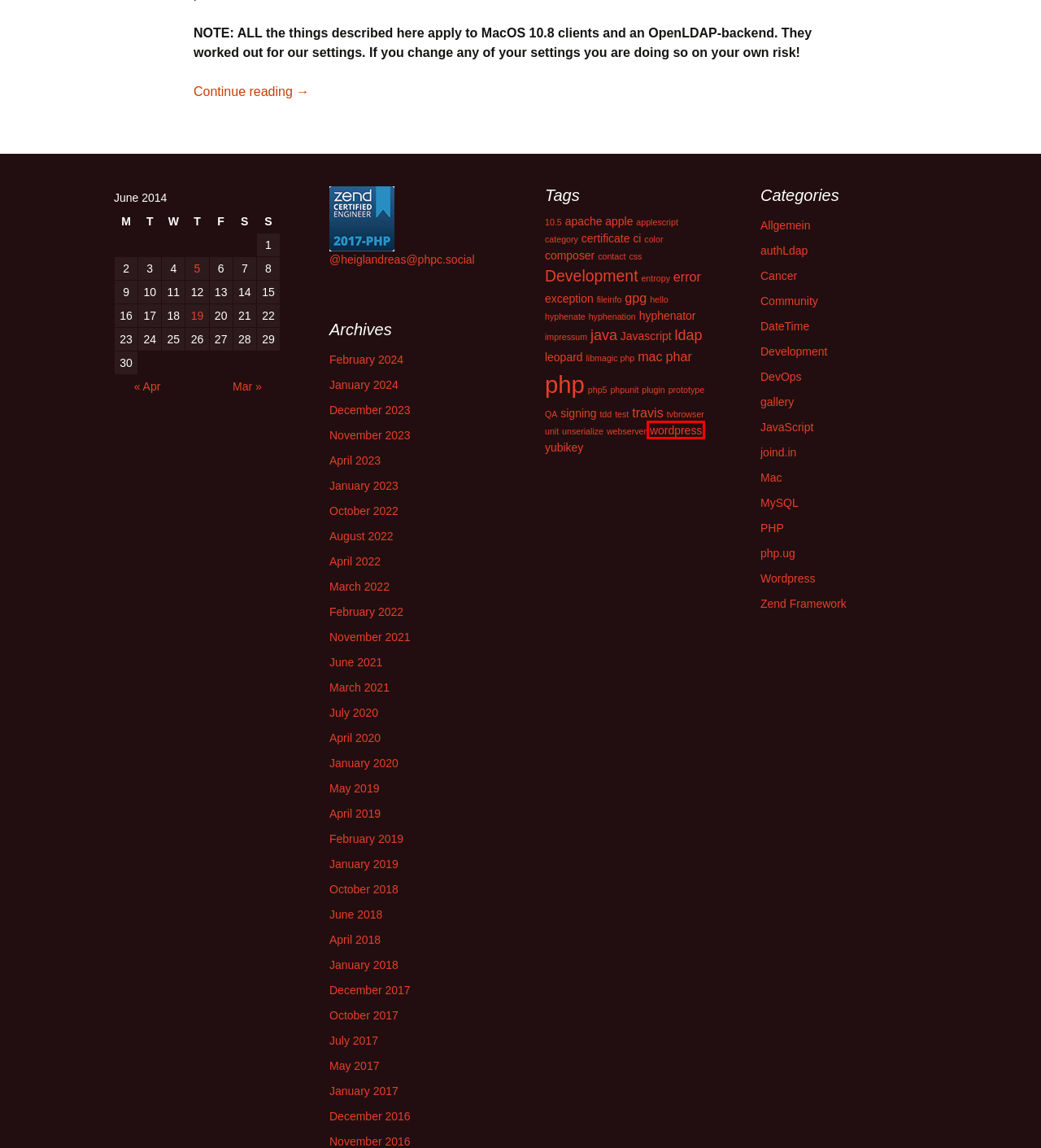Analyze the webpage screenshot with a red bounding box highlighting a UI element. Select the description that best matches the new webpage after clicking the highlighted element. Here are the options:
A. Community Archives » andreas.heigl.org
B. January 2018 » andreas.heigl.org
C. java Archives » andreas.heigl.org
D. July 2017 » andreas.heigl.org
E. wordpress Archives » andreas.heigl.org
F. January 2020 » andreas.heigl.org
G. October 2017 » andreas.heigl.org
H. hyphenator Archives » andreas.heigl.org

E